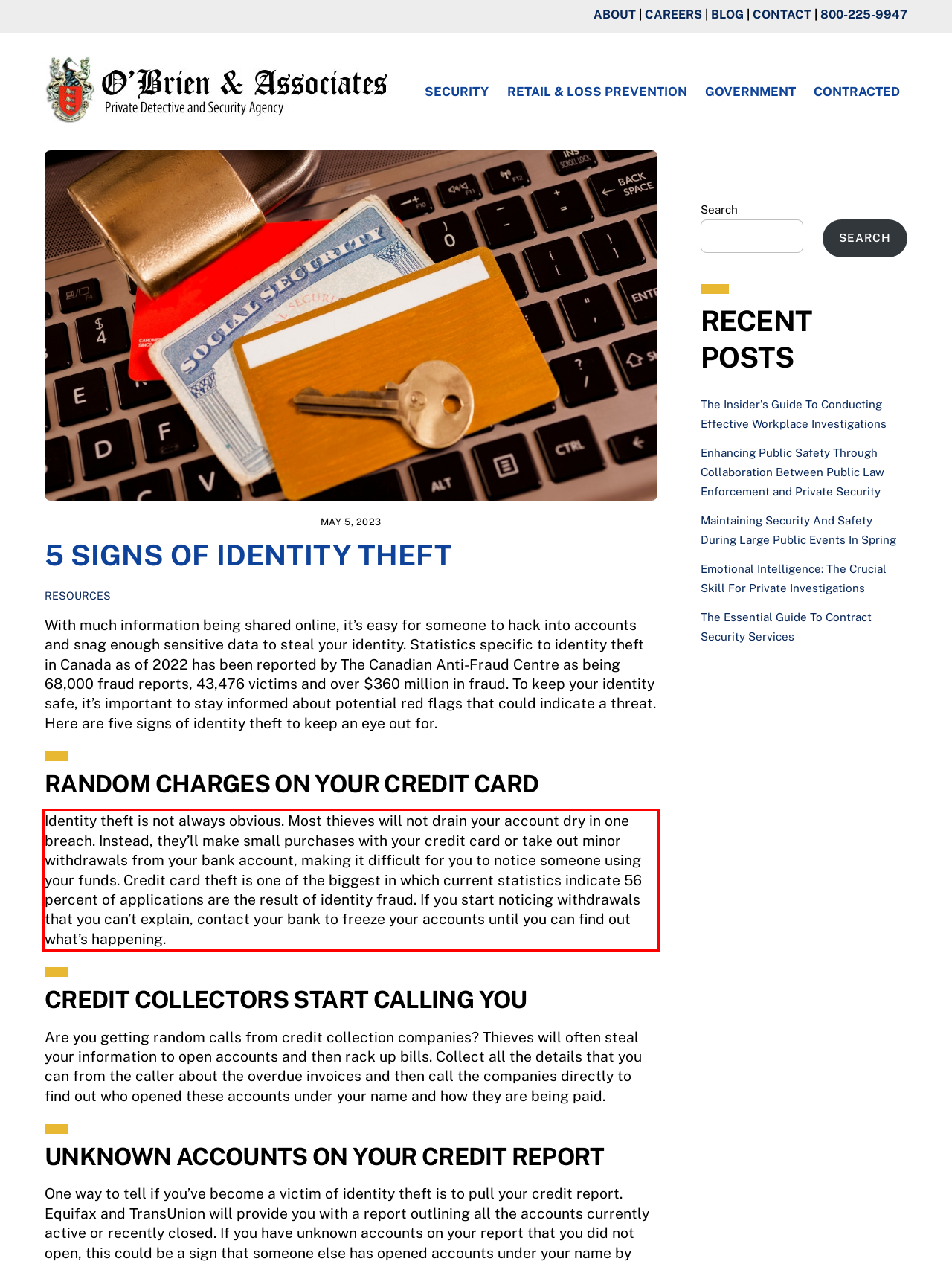Perform OCR on the text inside the red-bordered box in the provided screenshot and output the content.

Identity theft is not always obvious. Most thieves will not drain your account dry in one breach. Instead, they’ll make small purchases with your credit card or take out minor withdrawals from your bank account, making it difficult for you to notice someone using your funds. Credit card theft is one of the biggest in which current statistics indicate 56 percent of applications are the result of identity fraud. If you start noticing withdrawals that you can’t explain, contact your bank to freeze your accounts until you can find out what’s happening.